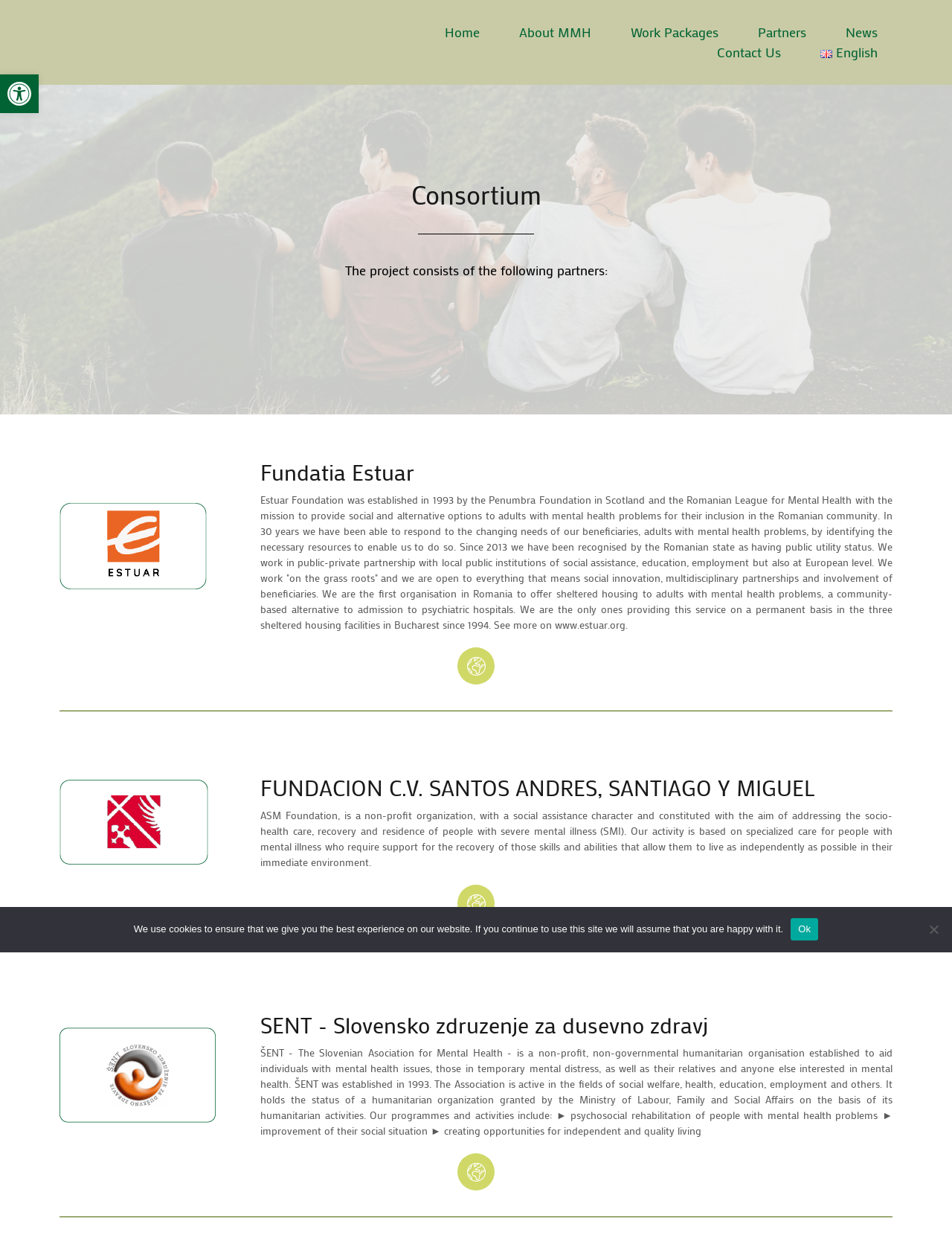Identify the bounding box coordinates for the region to click in order to carry out this instruction: "Open the toolbar Accessibility Tools". Provide the coordinates using four float numbers between 0 and 1, formatted as [left, top, right, bottom].

[0.0, 0.06, 0.041, 0.091]